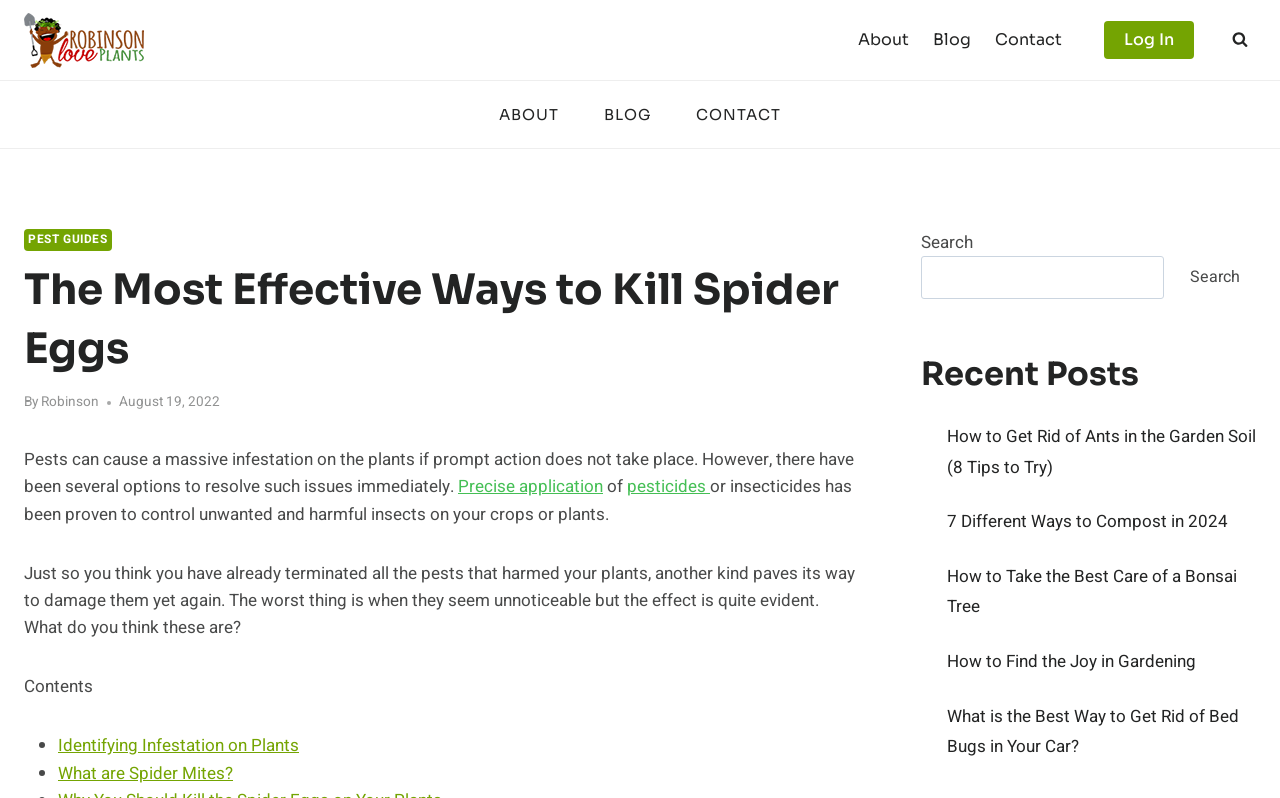Give the bounding box coordinates for the element described as: "parent_node: Search name="s"".

[0.72, 0.321, 0.909, 0.375]